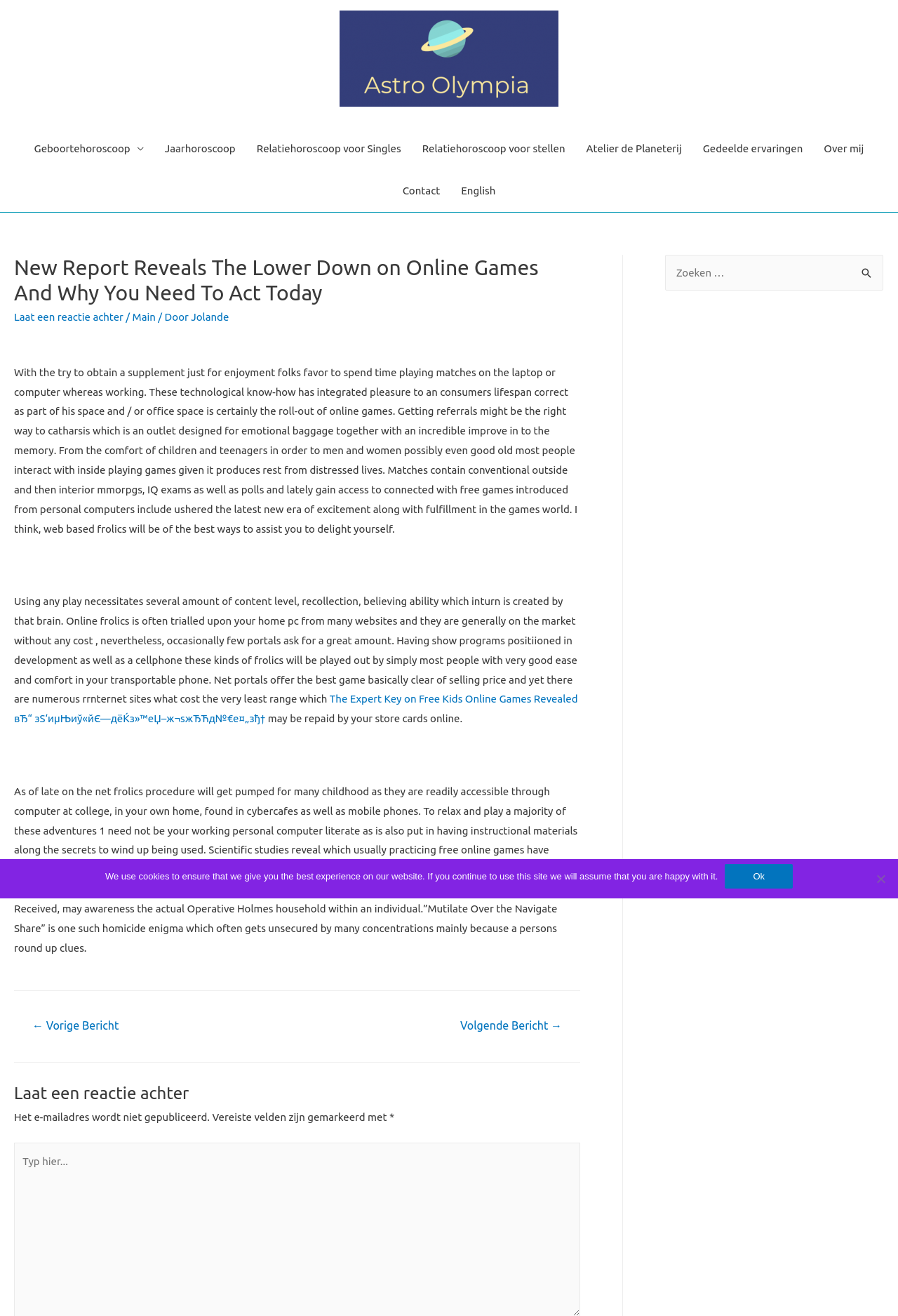Find the bounding box coordinates of the element to click in order to complete this instruction: "Search for something". The bounding box coordinates must be four float numbers between 0 and 1, denoted as [left, top, right, bottom].

[0.741, 0.194, 0.984, 0.221]